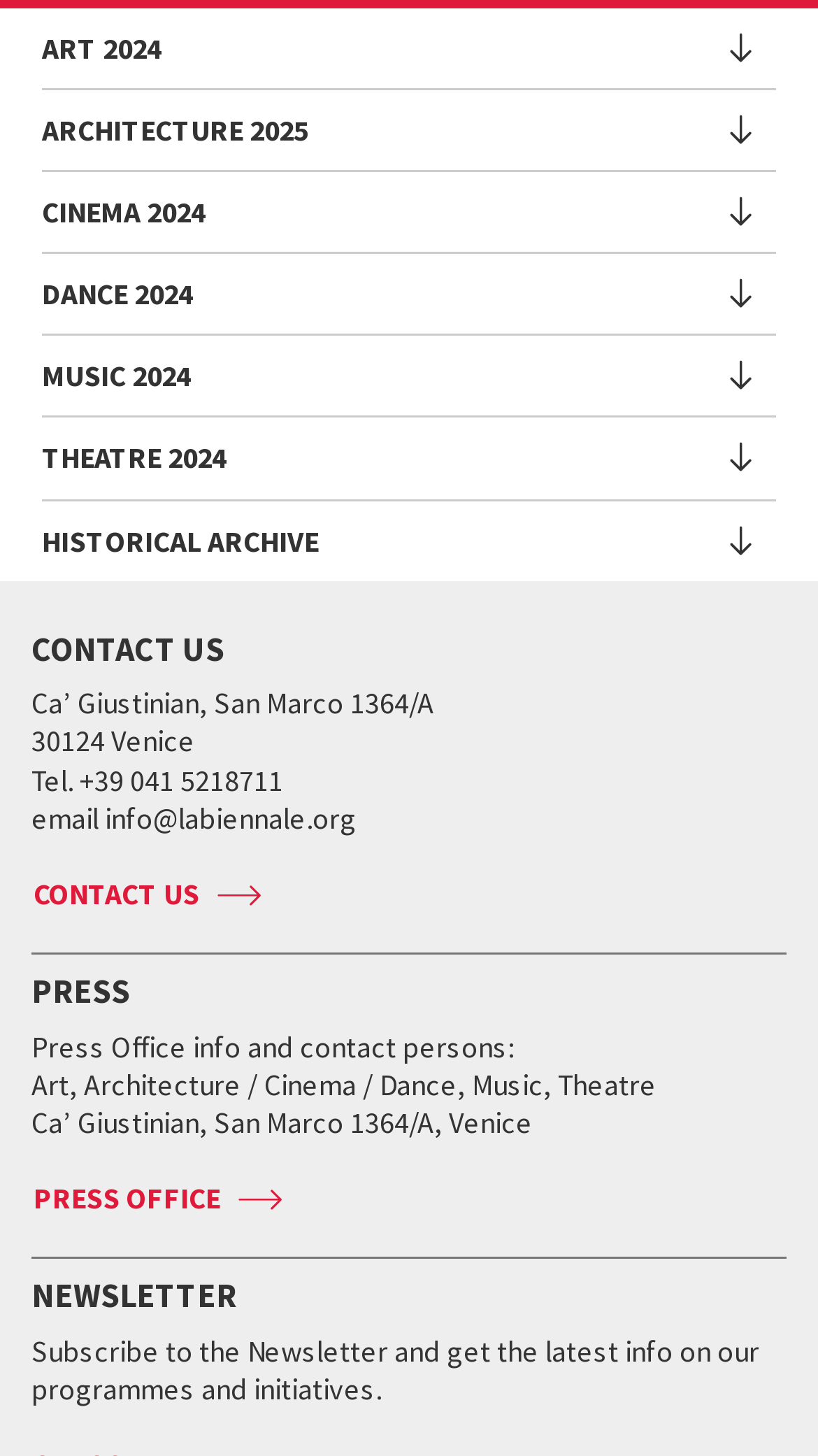Please provide a one-word or short phrase answer to the question:
How many sections are there for different art forms?

4